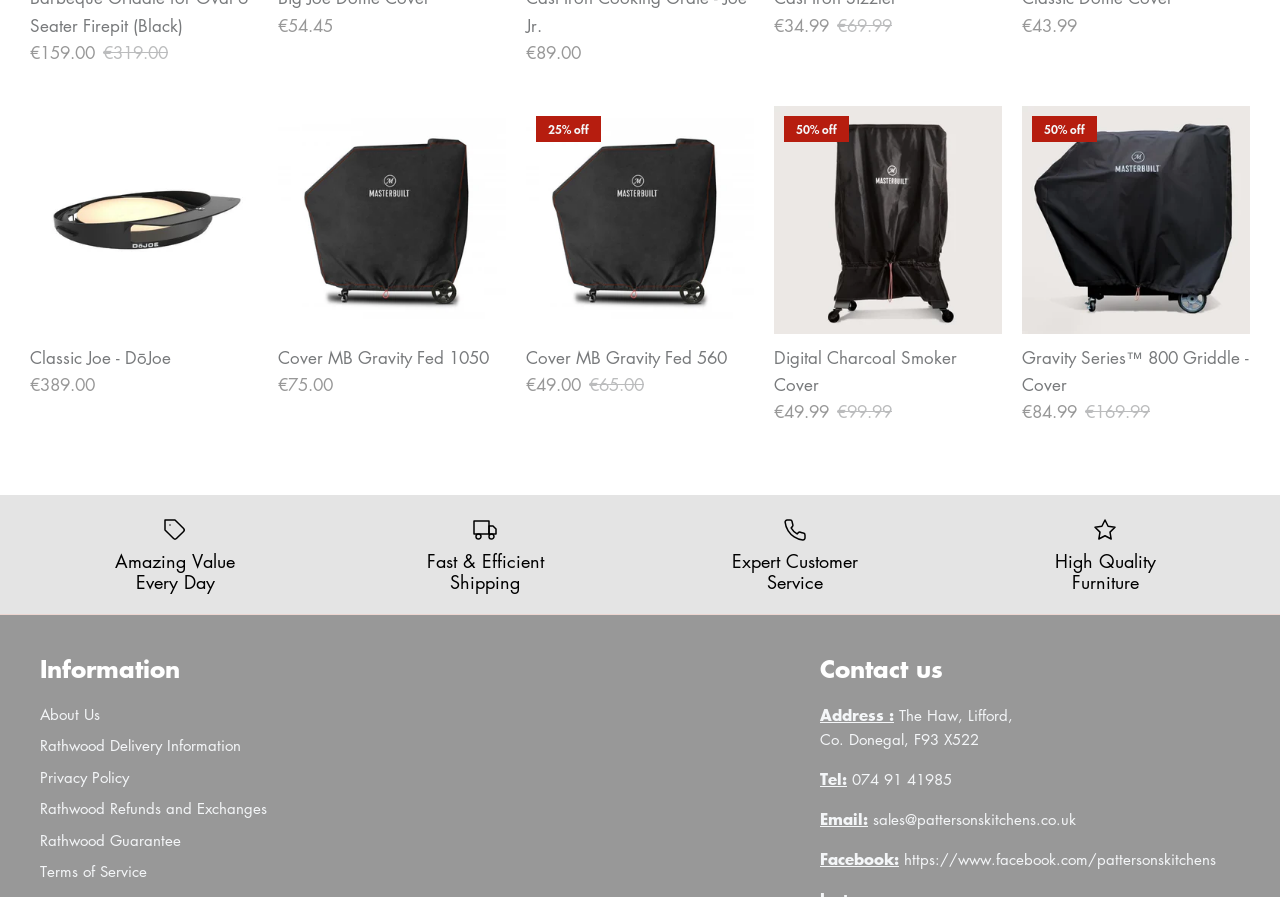Please find the bounding box coordinates of the element's region to be clicked to carry out this instruction: "Click on 'Classic Joe - DōJoe'".

[0.023, 0.118, 0.202, 0.372]